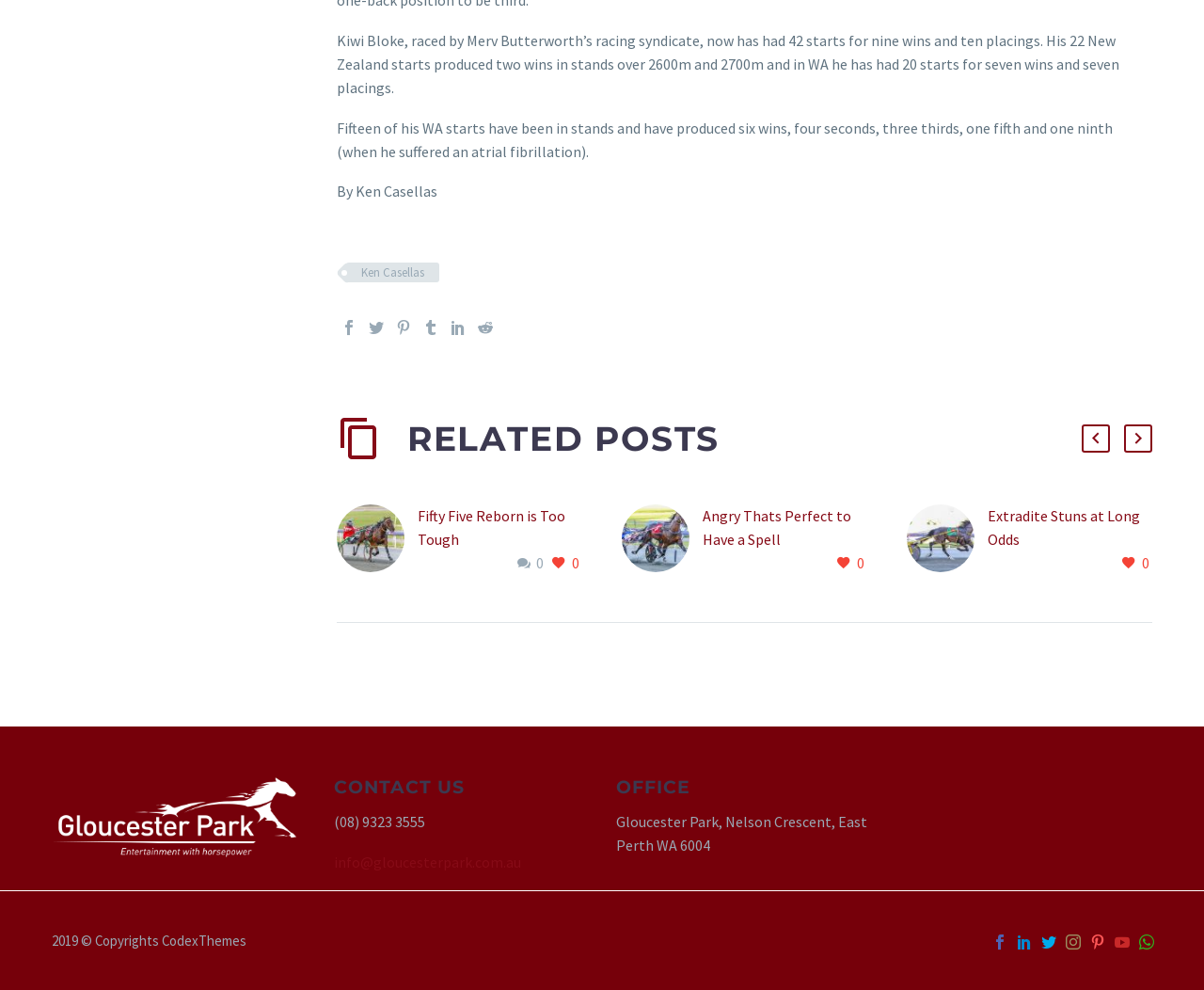Please find the bounding box coordinates (top-left x, top-left y, bottom-right x, bottom-right y) in the screenshot for the UI element described as follows: Extradite Stuns at Long Odds

[0.82, 0.512, 0.947, 0.554]